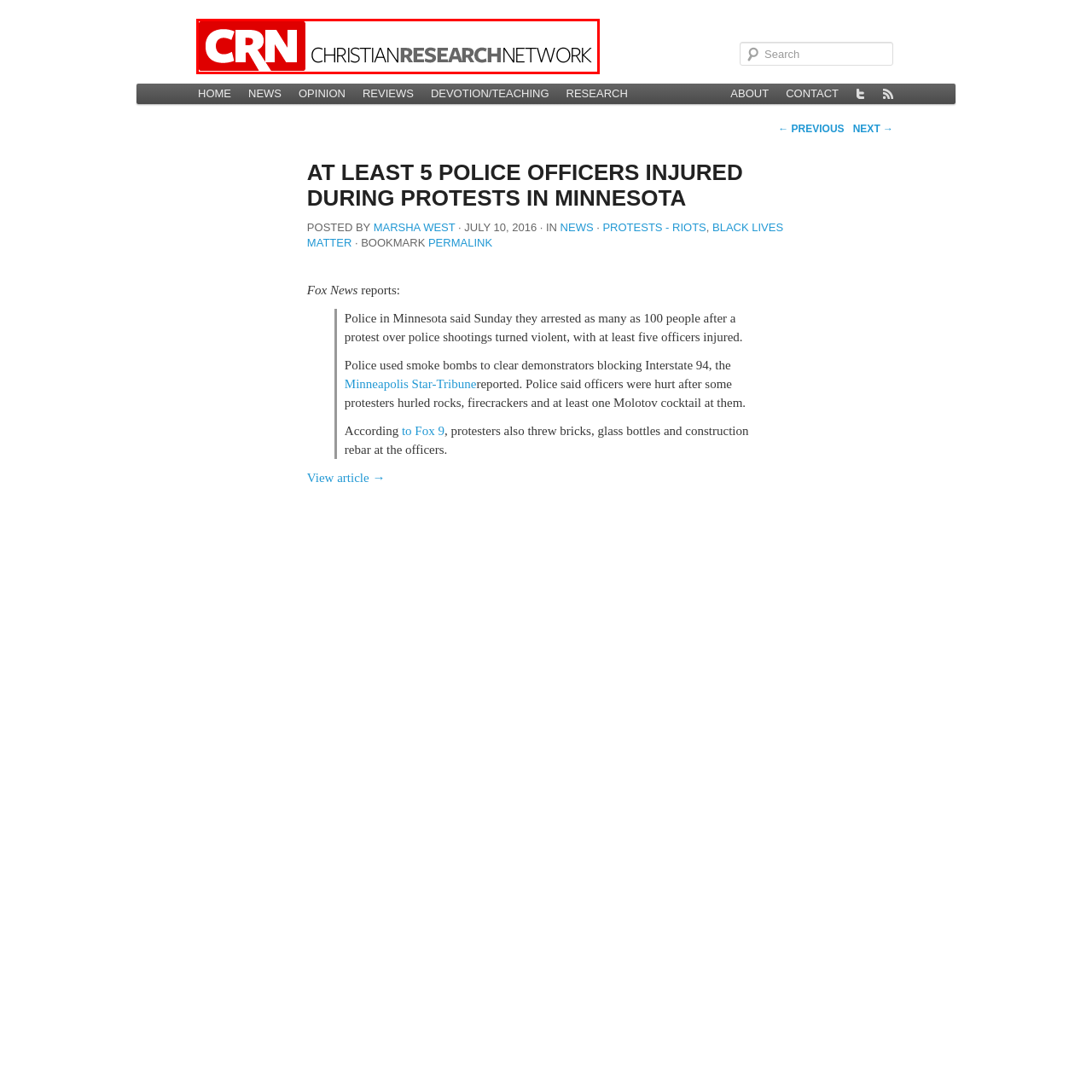You have a screenshot of a webpage with a red rectangle bounding box around an element. Identify the best matching webpage description for the new page that appears after clicking the element in the bounding box. The descriptions are:
A. Black Lives Matter | Organizations | Christian Research Network
B. Opinion | Christian Research Network
C. Christian Research Network | Christian issues
D. We love Jesus, His Gospel, and His Church | Christian Research Network
E. Election and Predestination | Christian Research Network
F. Protests – riots | Topics | Christian Research Network
G. Research | Christian Research Network
H. Christian Research Network

C